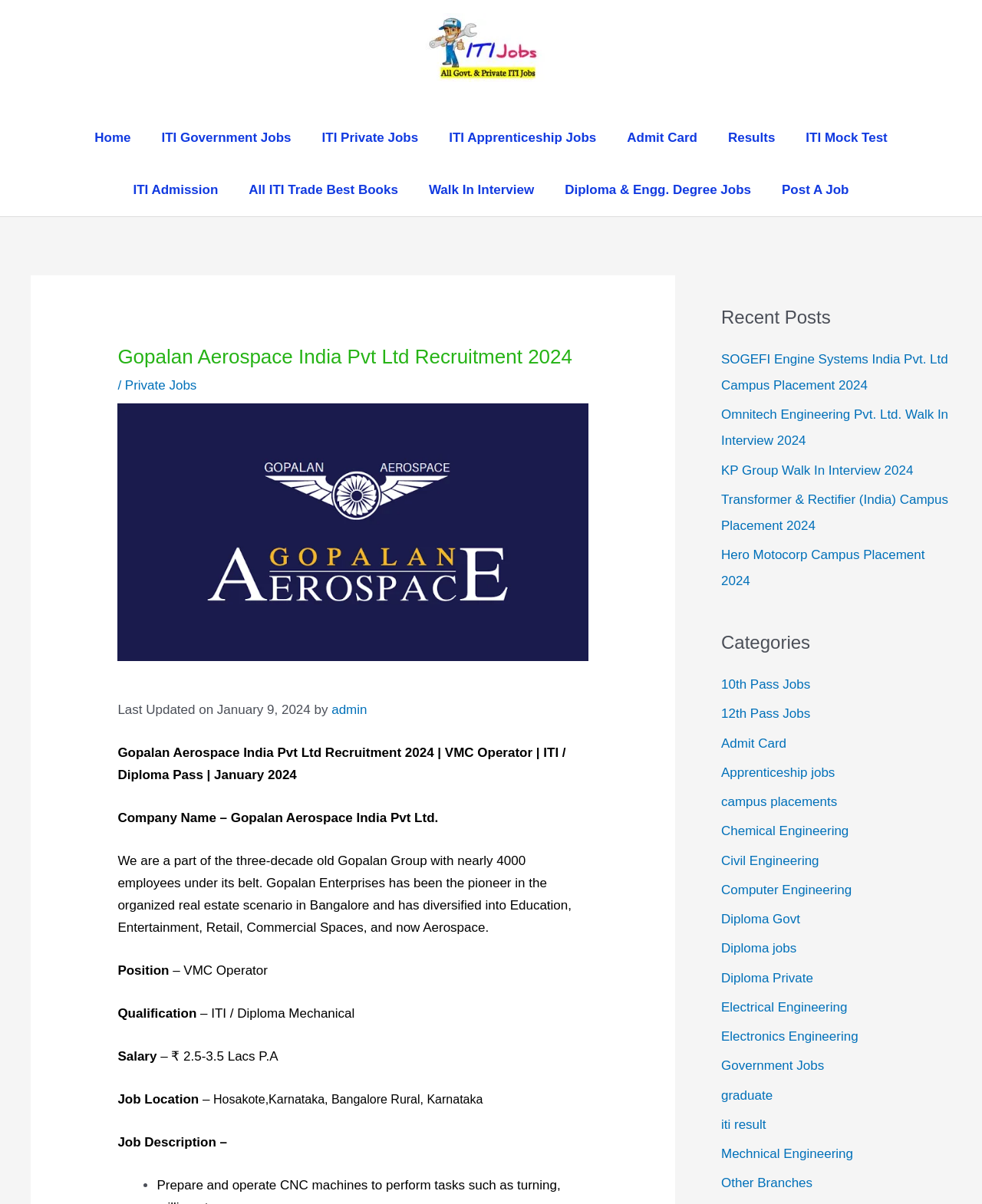Specify the bounding box coordinates of the region I need to click to perform the following instruction: "Check Recent Posts". The coordinates must be four float numbers in the range of 0 to 1, i.e., [left, top, right, bottom].

[0.734, 0.254, 0.969, 0.273]